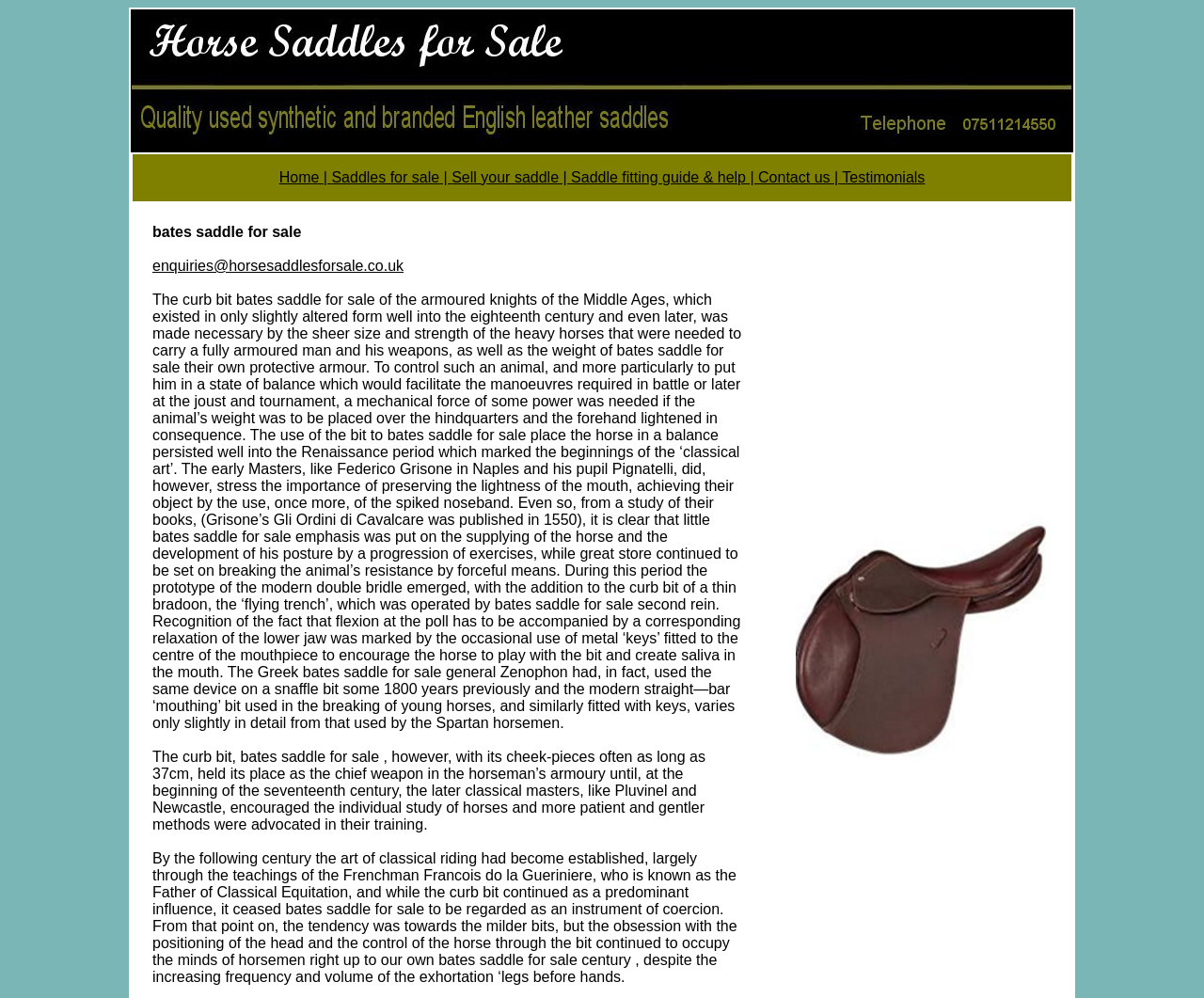Please determine the bounding box coordinates for the UI element described here. Use the format (top-left x, top-left y, bottom-right x, bottom-right y) with values bounded between 0 and 1: Home |

[0.232, 0.17, 0.275, 0.186]